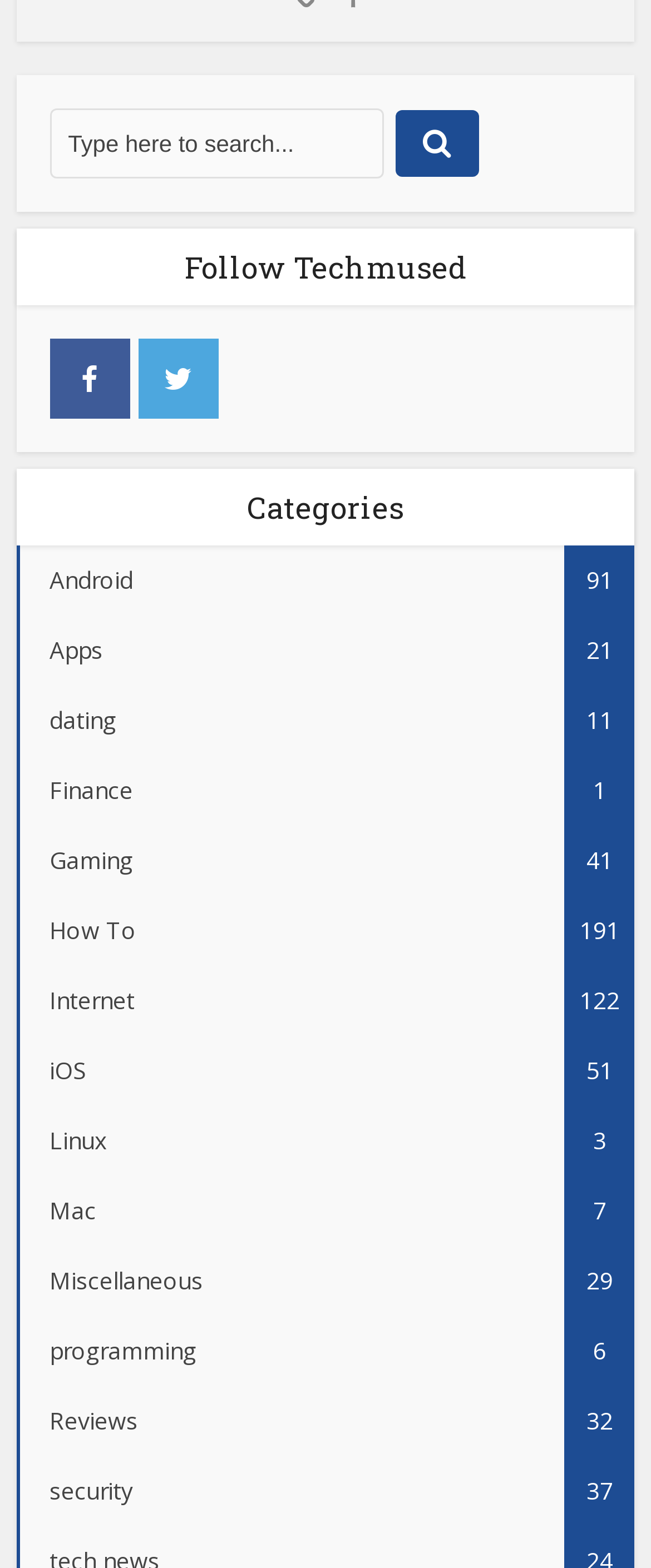Specify the bounding box coordinates of the element's area that should be clicked to execute the given instruction: "follow on facebook". The coordinates should be four float numbers between 0 and 1, i.e., [left, top, right, bottom].

[0.076, 0.216, 0.199, 0.267]